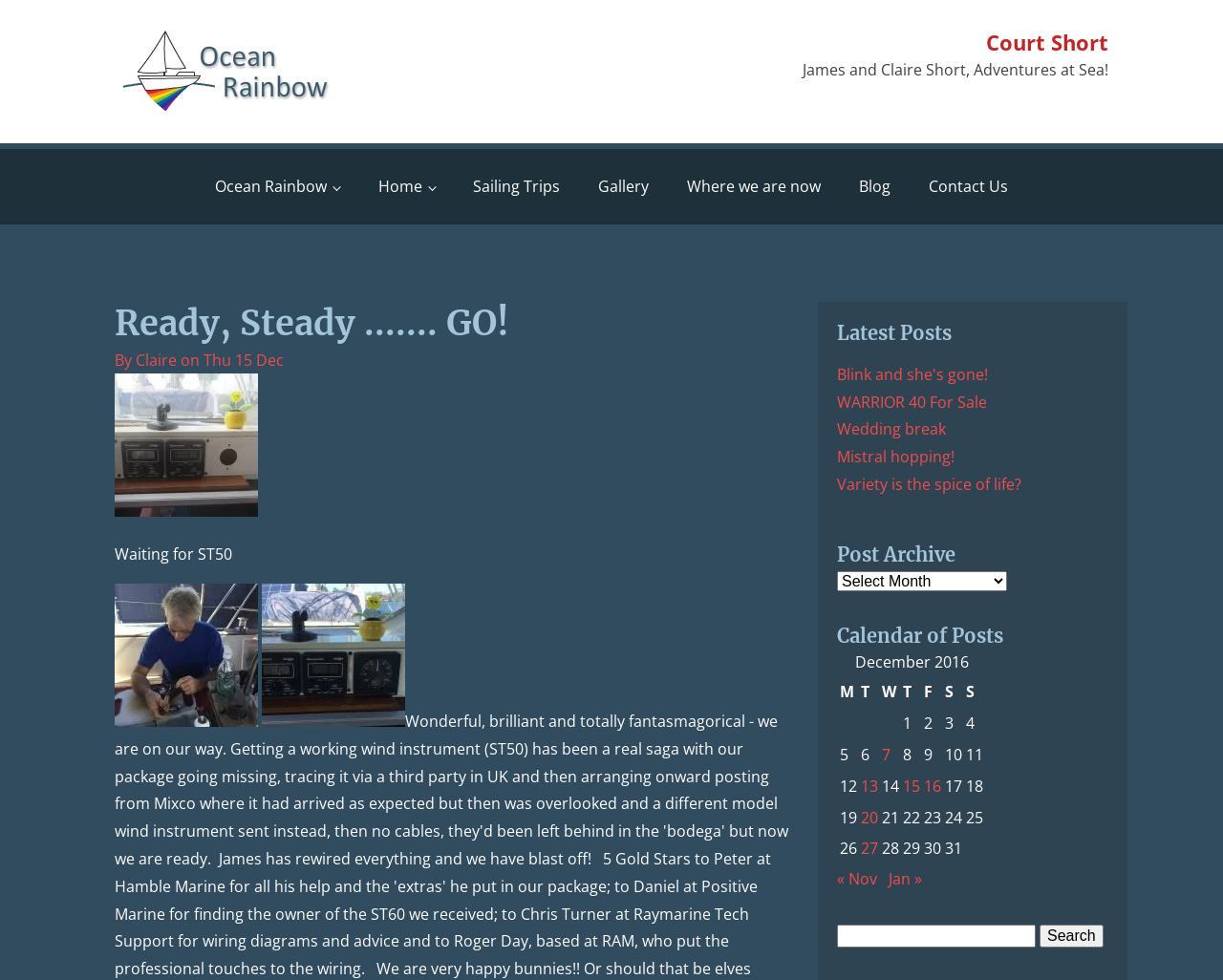What is the title of the first post in the 'Post Archive' section?
Using the visual information, answer the question in a single word or phrase.

Posts published on December 7, 2016